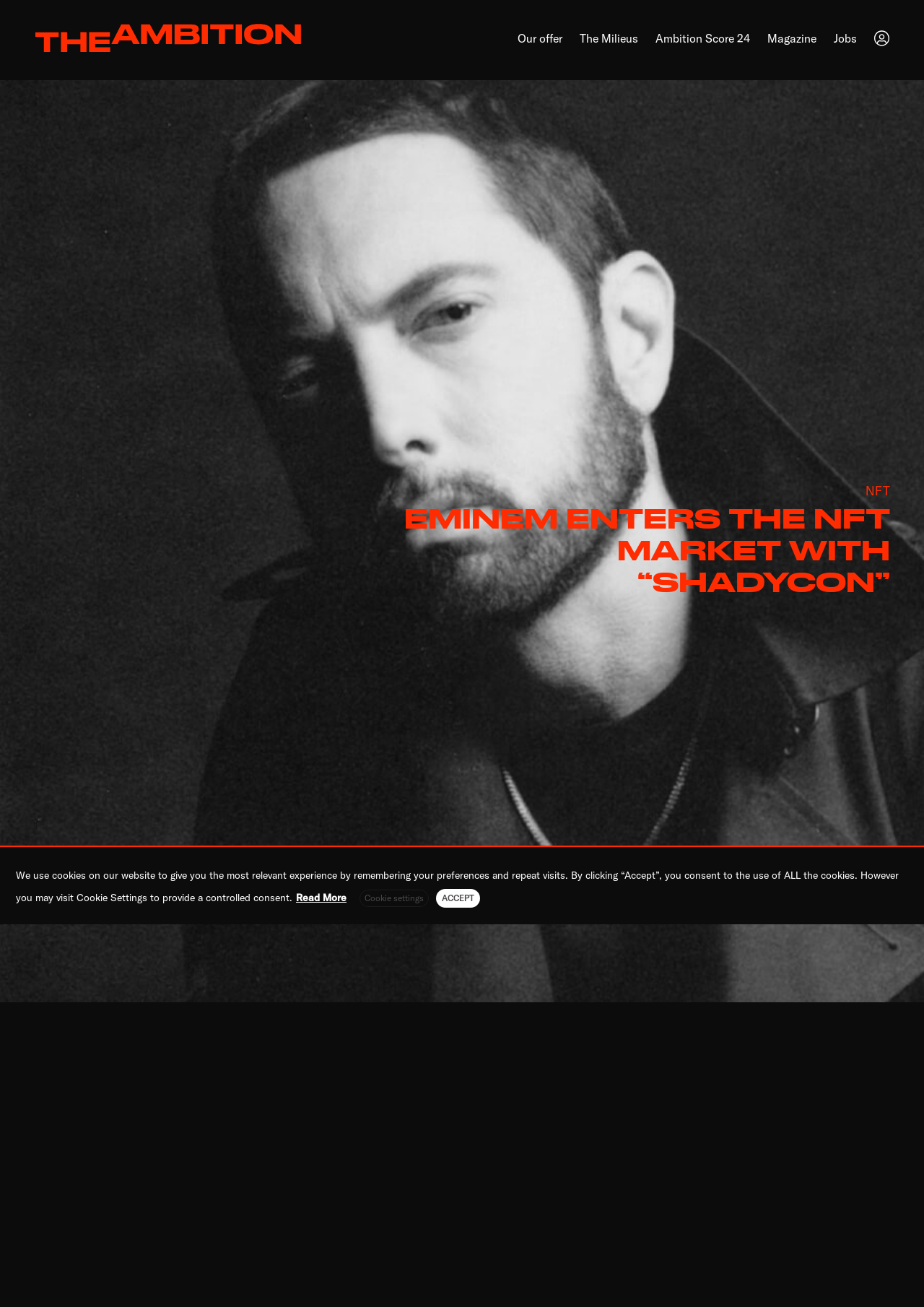Answer this question in one word or a short phrase: What is the date of the article?

26.04.2021